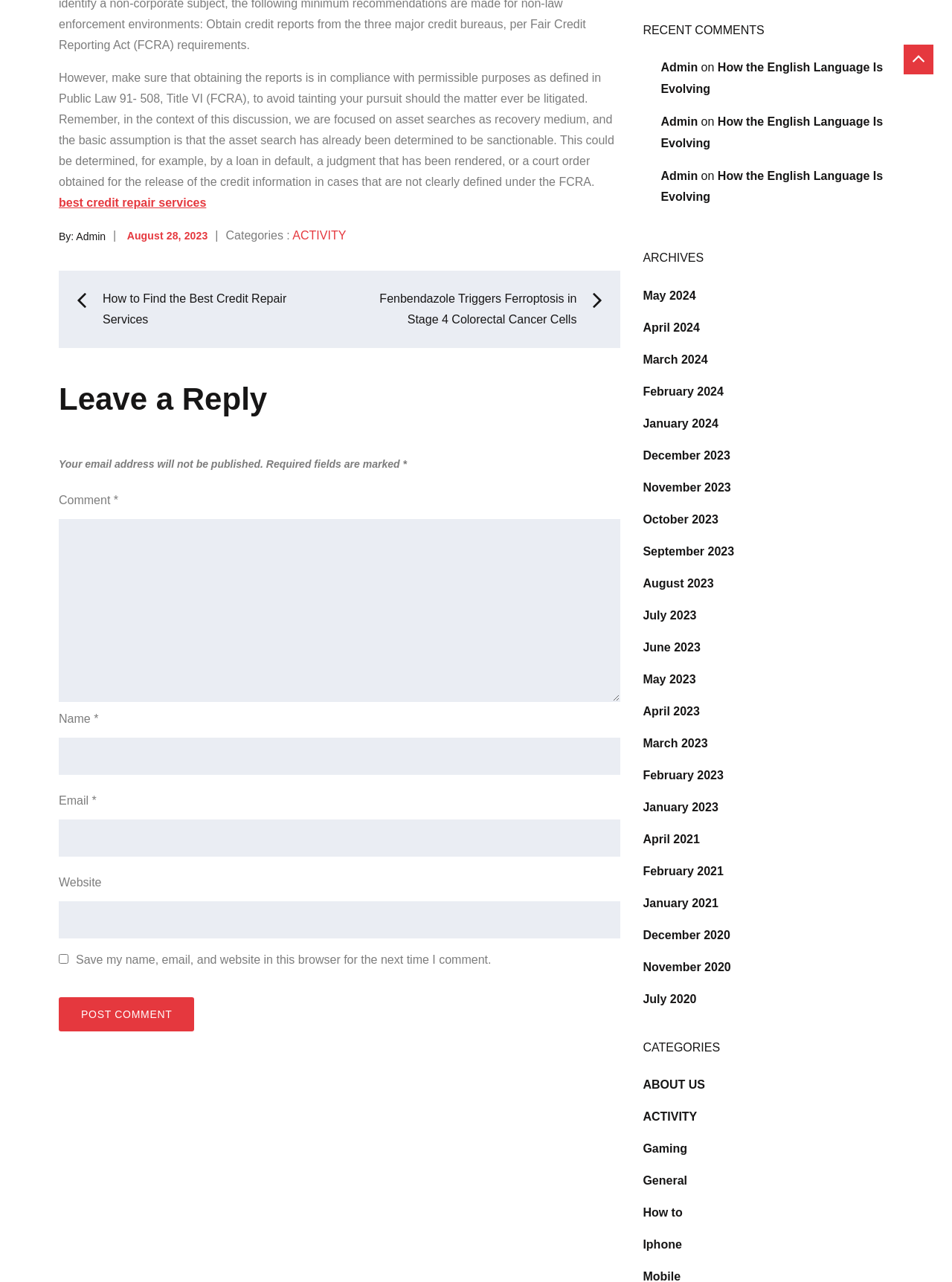Determine the bounding box of the UI component based on this description: "parent_node: Website name="url"". The bounding box coordinates should be four float values between 0 and 1, i.e., [left, top, right, bottom].

[0.062, 0.703, 0.652, 0.732]